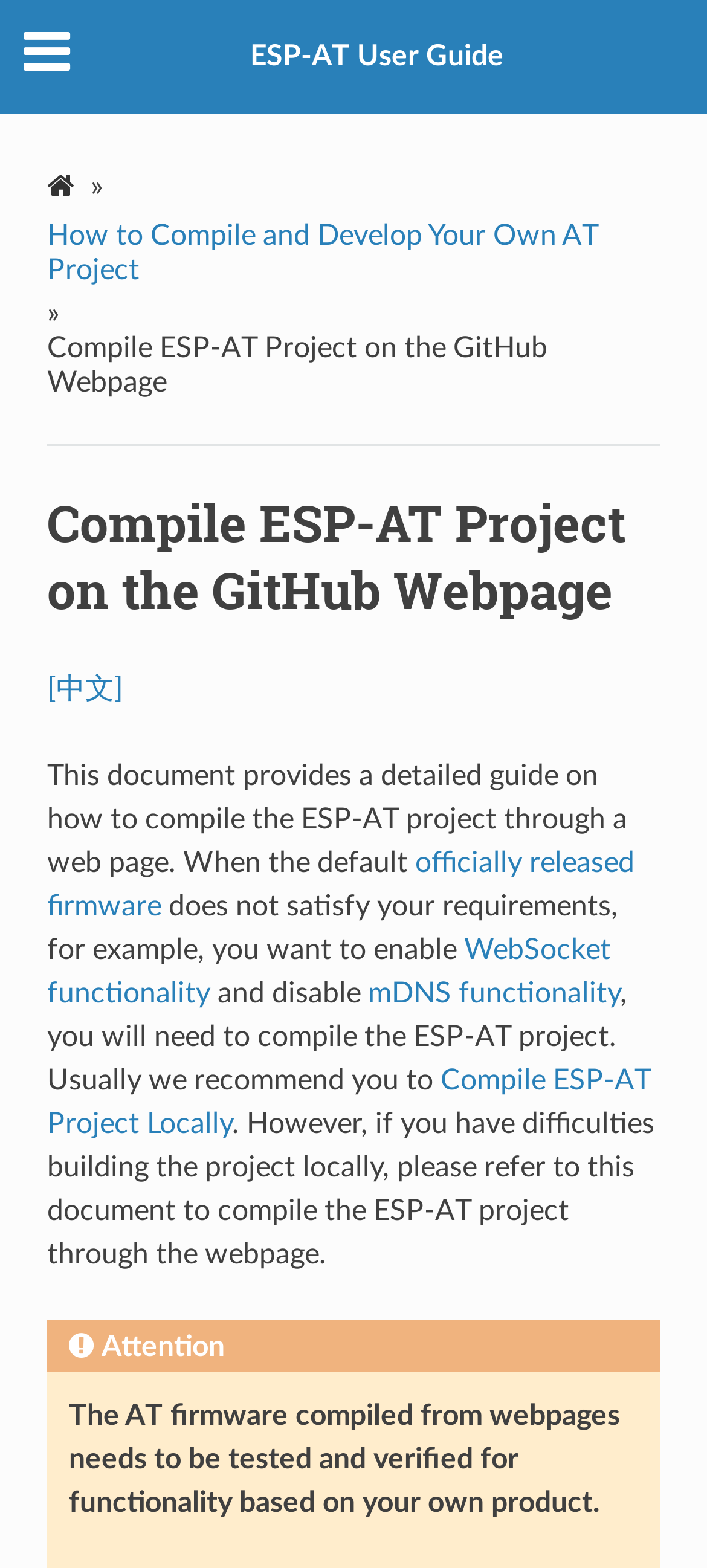Identify the bounding box for the described UI element. Provide the coordinates in (top-left x, top-left y, bottom-right x, bottom-right y) format with values ranging from 0 to 1: Compile ESP-AT Project Locally

[0.066, 0.68, 0.92, 0.726]